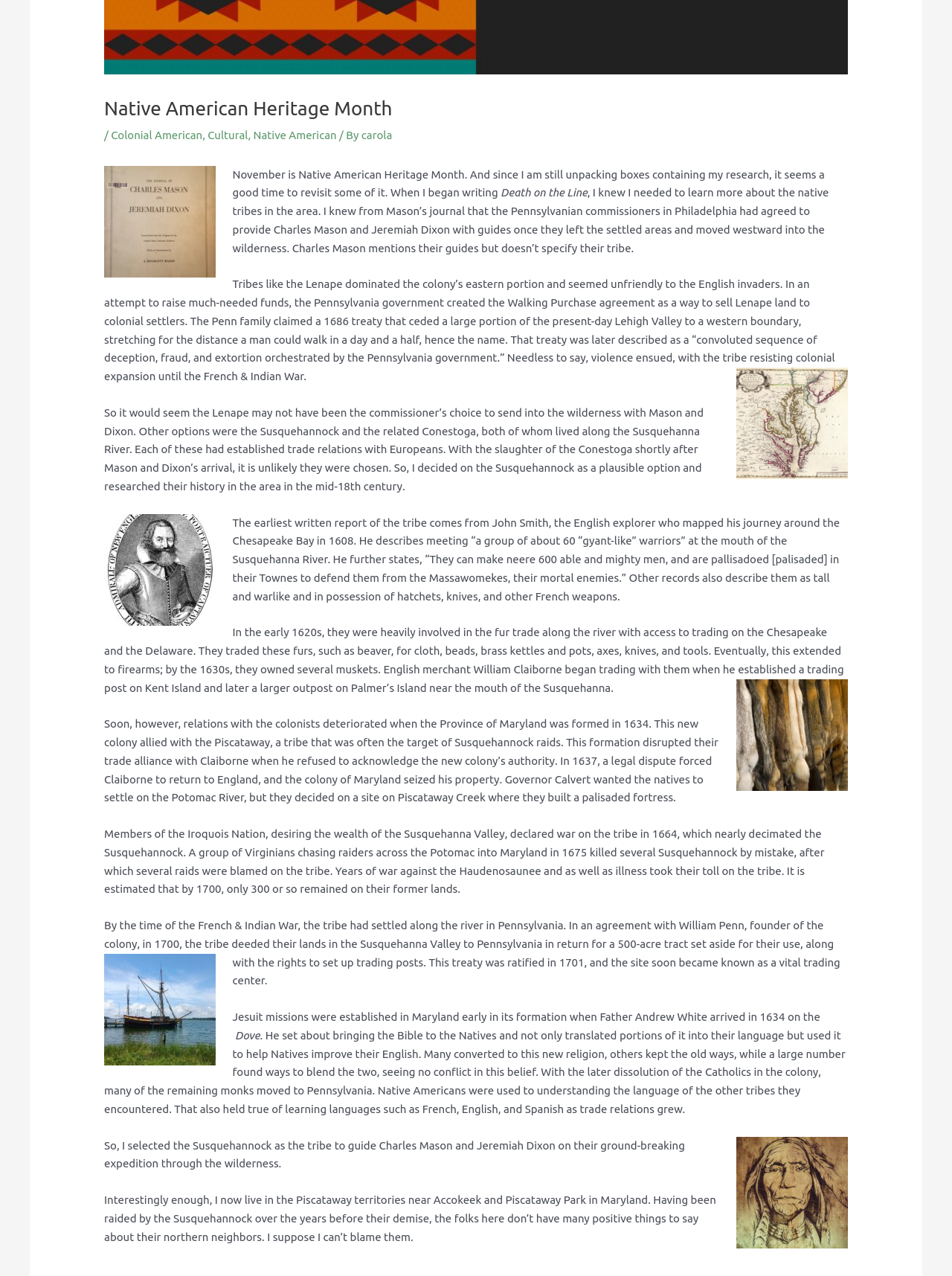Find the bounding box coordinates for the HTML element described in this sentence: "carola". Provide the coordinates as four float numbers between 0 and 1, in the format [left, top, right, bottom].

[0.38, 0.101, 0.412, 0.111]